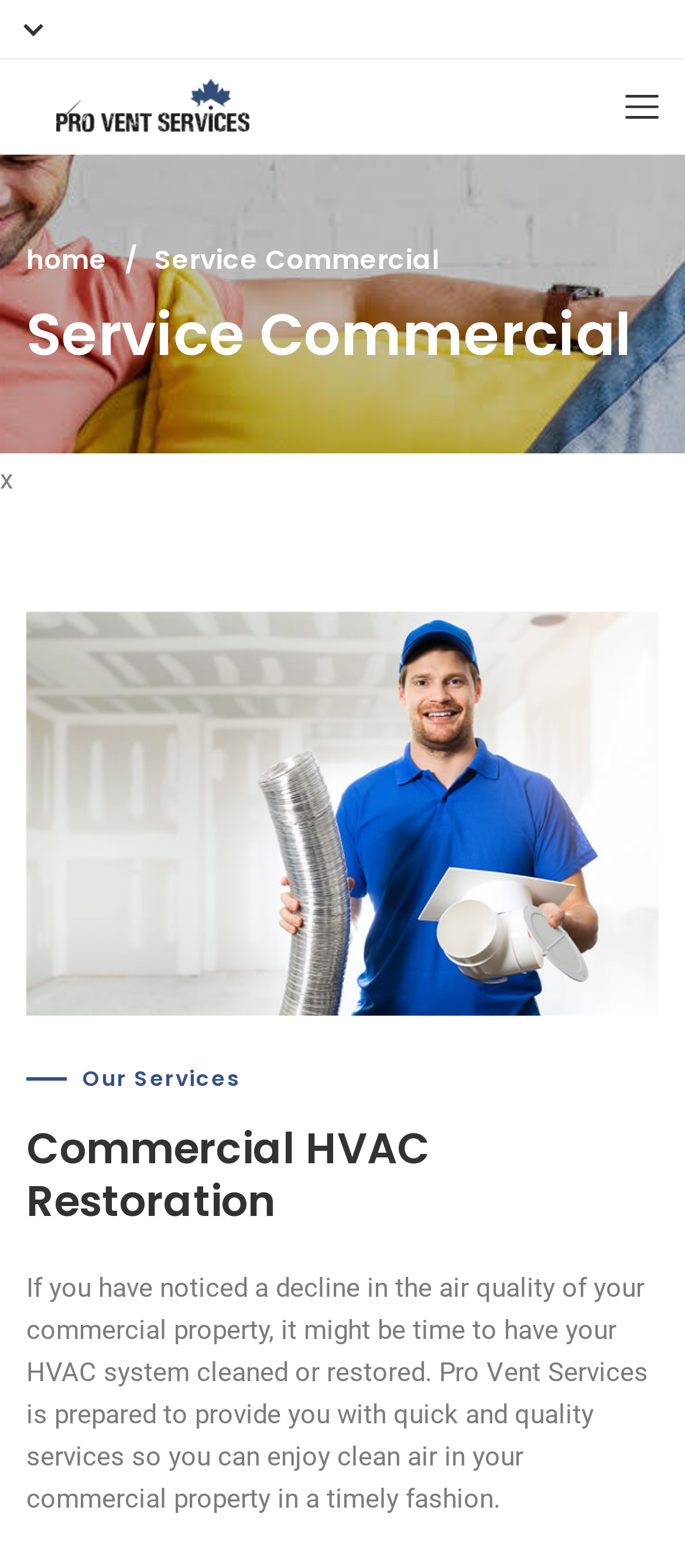What service does the company provide?
Could you please answer the question thoroughly and with as much detail as possible?

The company provides HVAC restoration services, as mentioned in the heading 'Commercial HVAC Restoration' and the description that follows, which explains the service in detail.